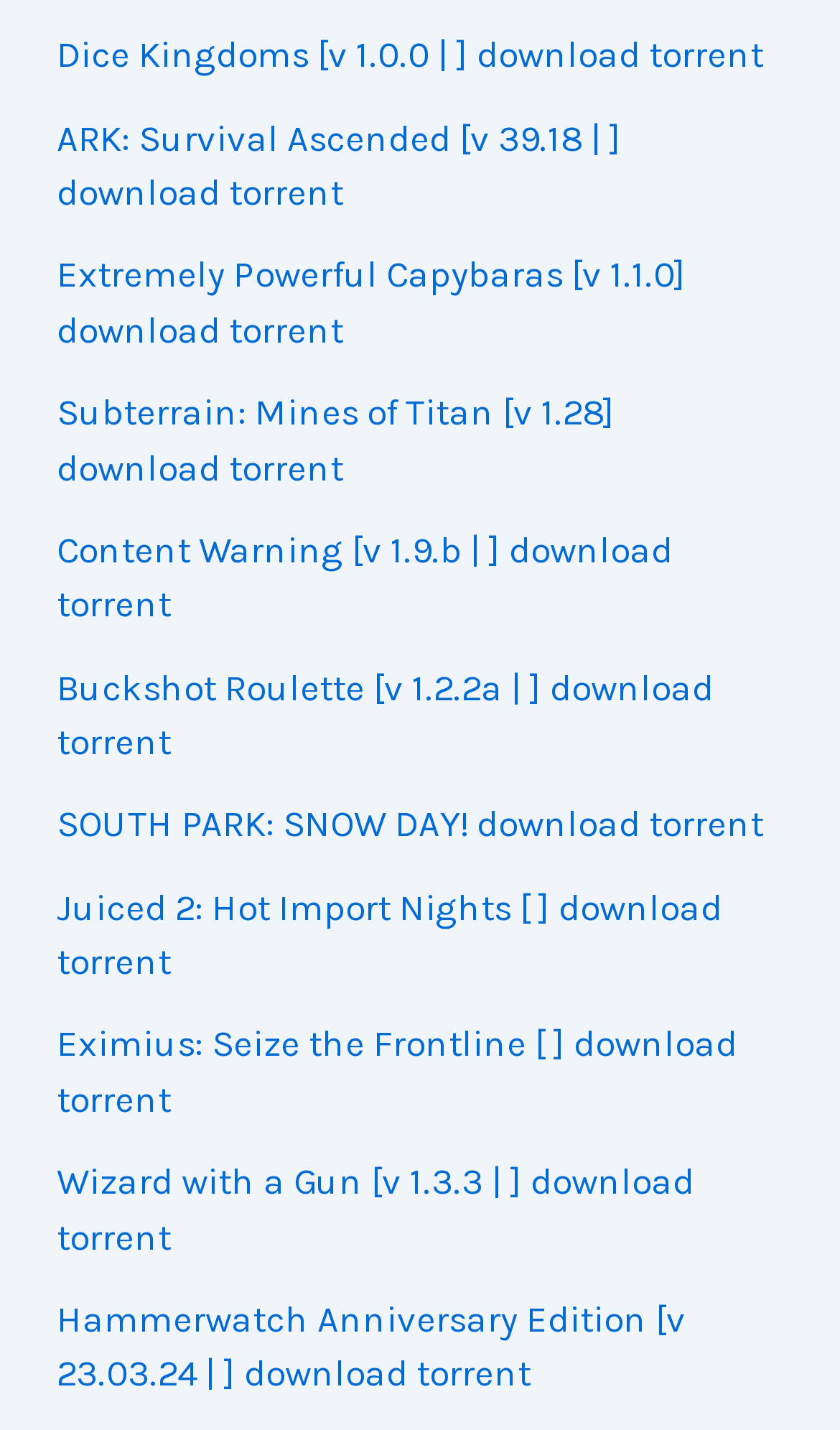Please use the details from the image to answer the following question comprehensively:
Are all game torrents on this webpage PC games?

The webpage does not provide explicit information about the platform of each game torrent, so it is unclear whether all game torrents on this webpage are PC games or not.